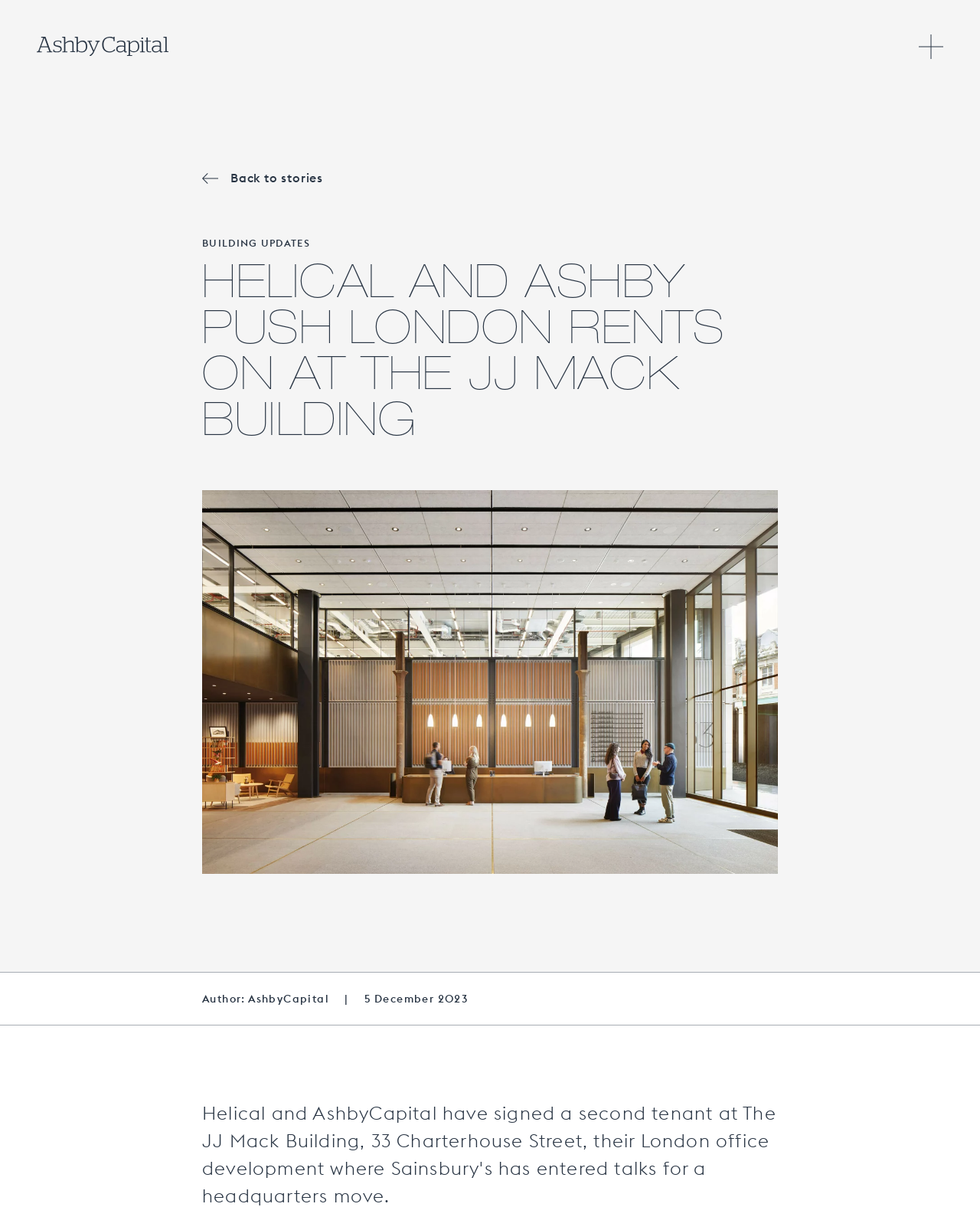What is the date of the article?
Refer to the image and provide a one-word or short phrase answer.

5 December 2023